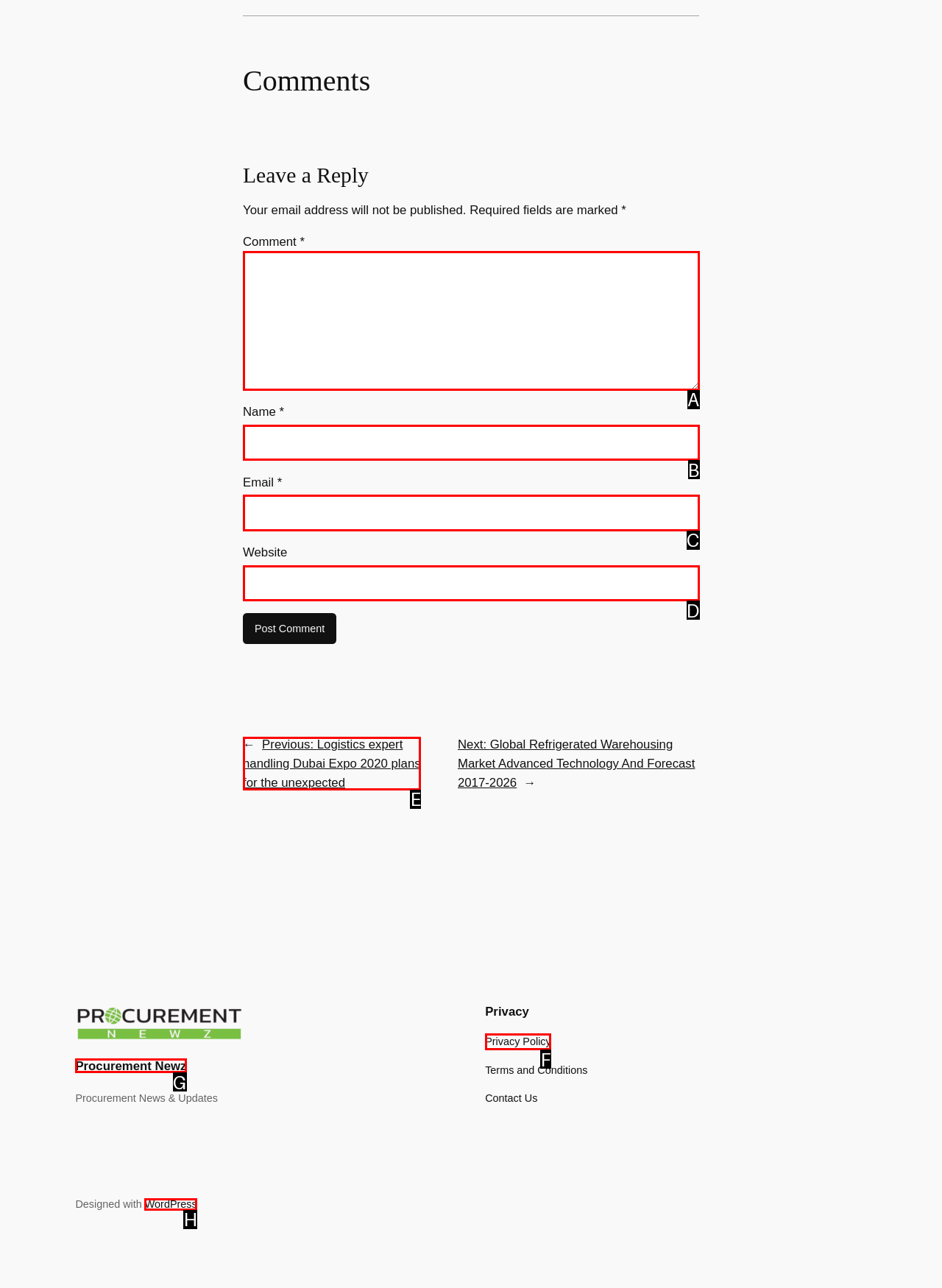Pick the option that corresponds to: WordPress
Provide the letter of the correct choice.

H